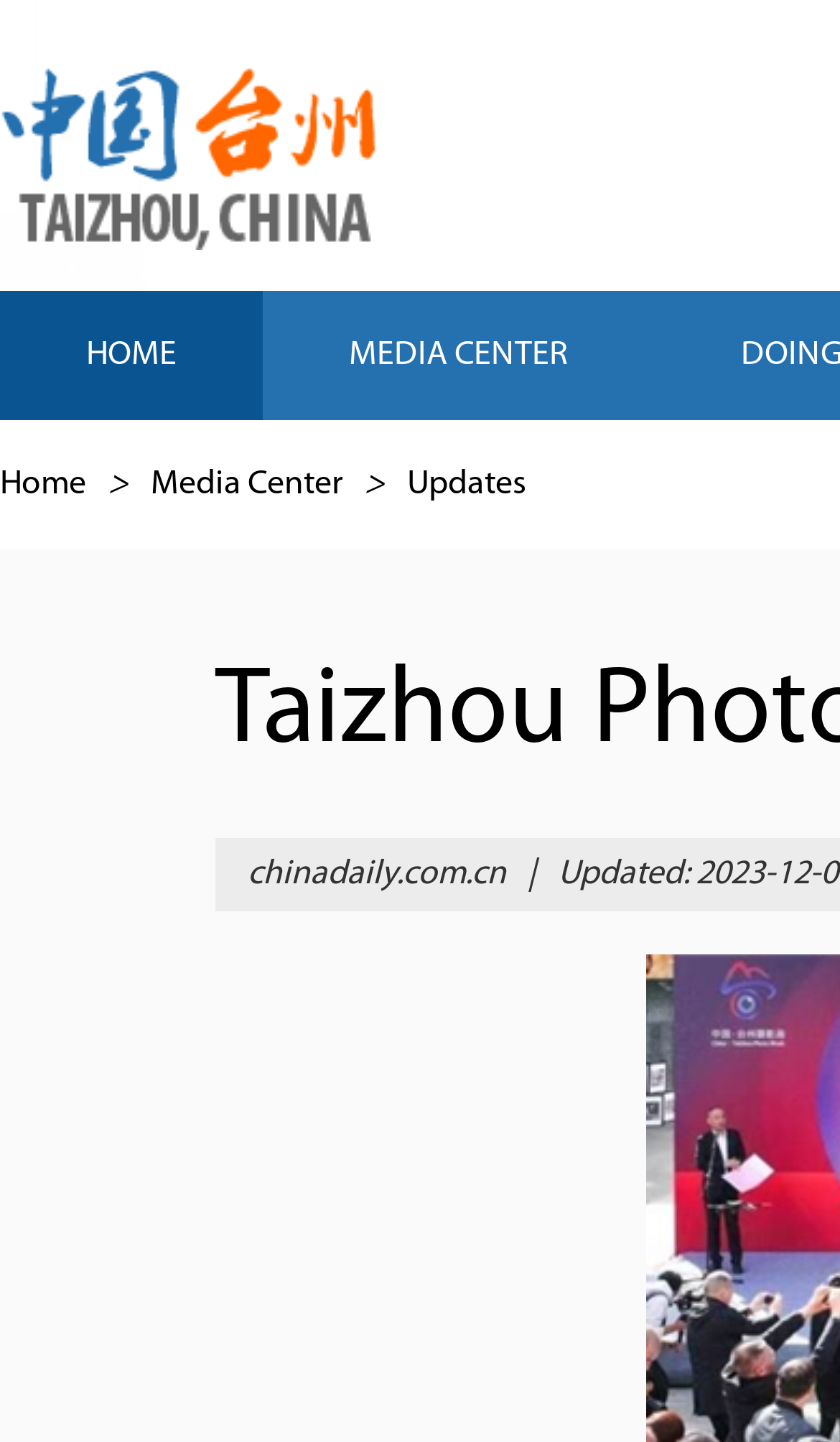How many levels of navigation are there?
Examine the image and provide an in-depth answer to the question.

I analyzed the navigation structure of the webpage and found that there are two levels of navigation. The first level consists of the main navigation links 'HOME' and 'MEDIA CENTER', and the second level consists of the sub-links 'Home', 'Media Center', and 'Updates'.